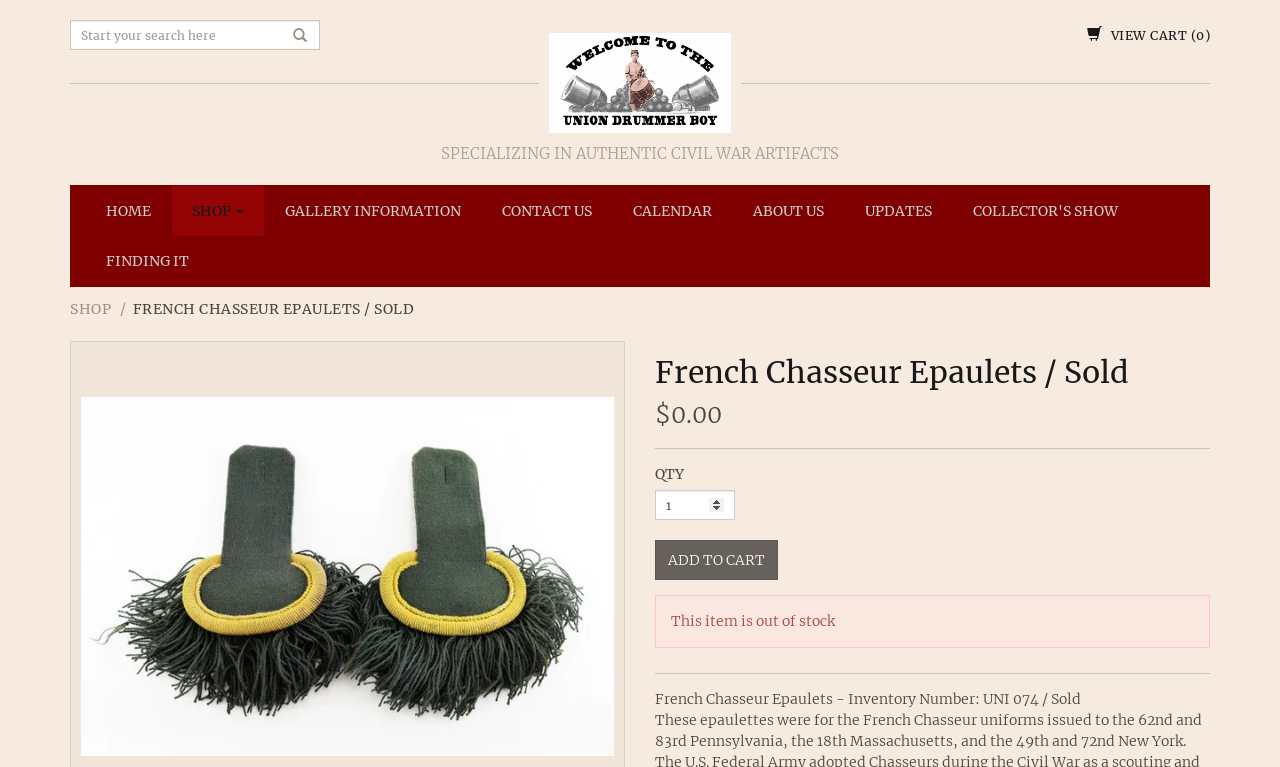Identify the bounding box of the UI element that matches this description: "alt="Union Drummer Boy"".

[0.421, 0.094, 0.579, 0.118]